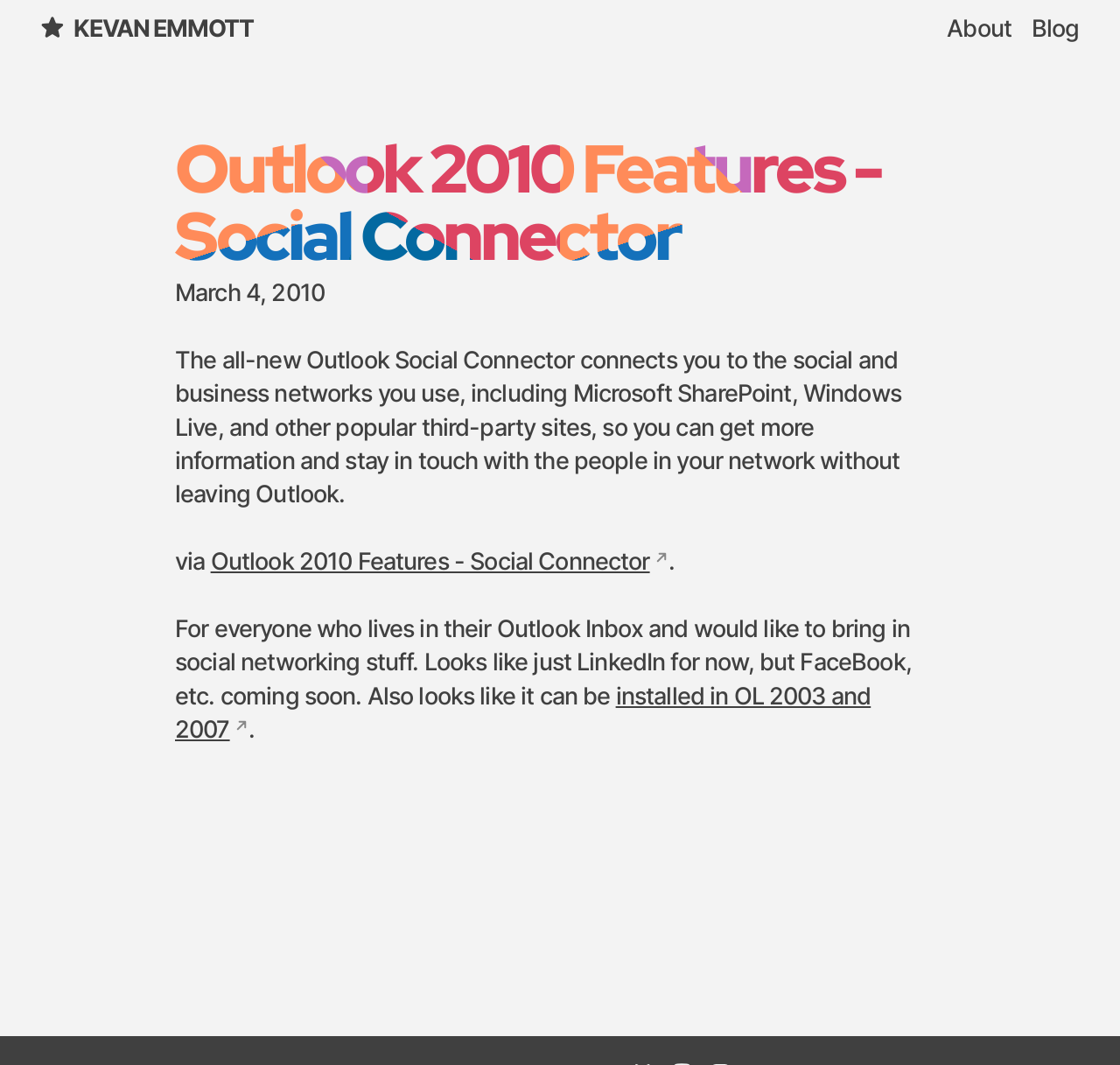Generate a thorough caption detailing the webpage content.

The webpage is about Outlook 2010 features, specifically the Social Connector. At the top left, there is a link to "Skip to content". Next to it, on the top center, is a link to "KEVAN EMMOTT". On the top right, there is a navigation menu labeled "Main" with two links: "About" and "Blog". 

Below the navigation menu, the main content area begins. It contains an article with a heading "Outlook 2010 Features - Social Connector" positioned near the top left. Below the heading, there is a time stamp "March 4, 2010". 

A paragraph of text follows, describing the Outlook Social Connector feature, which connects users to social and business networks. The text is positioned in the top half of the page. 

Below the paragraph, there is a link to an external webpage labeled "Outlook 2010 Features - Social Connector". Next to the link, the text "via" is displayed. 

Further down, there is another paragraph of text discussing the feature in more detail, mentioning its compatibility with older Outlook versions. This text is positioned in the lower half of the page. Within this paragraph, there is another link to an external webpage labeled "installed in OL 2003 and 2007".